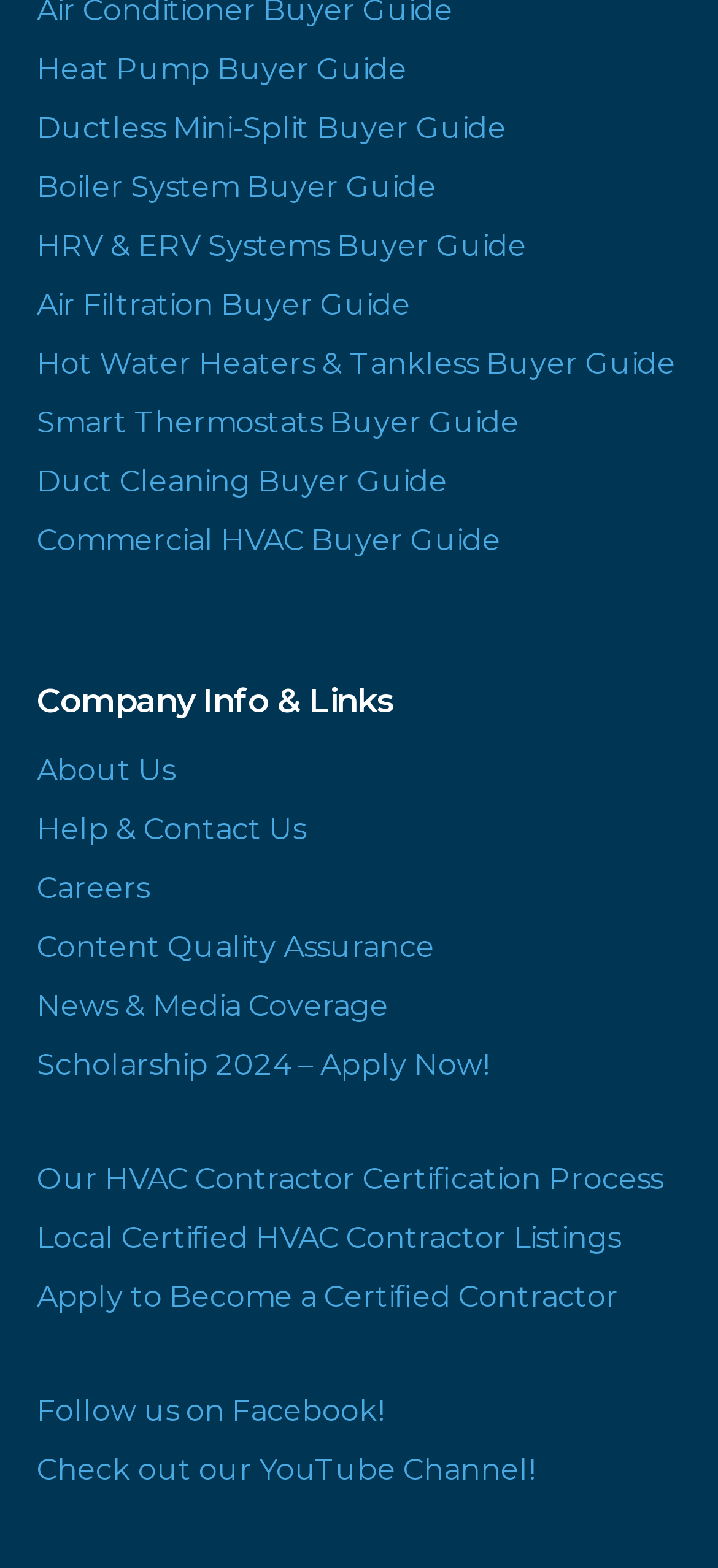Please find the bounding box coordinates for the clickable element needed to perform this instruction: "Apply to Become a Certified Contractor".

[0.051, 0.815, 0.862, 0.838]